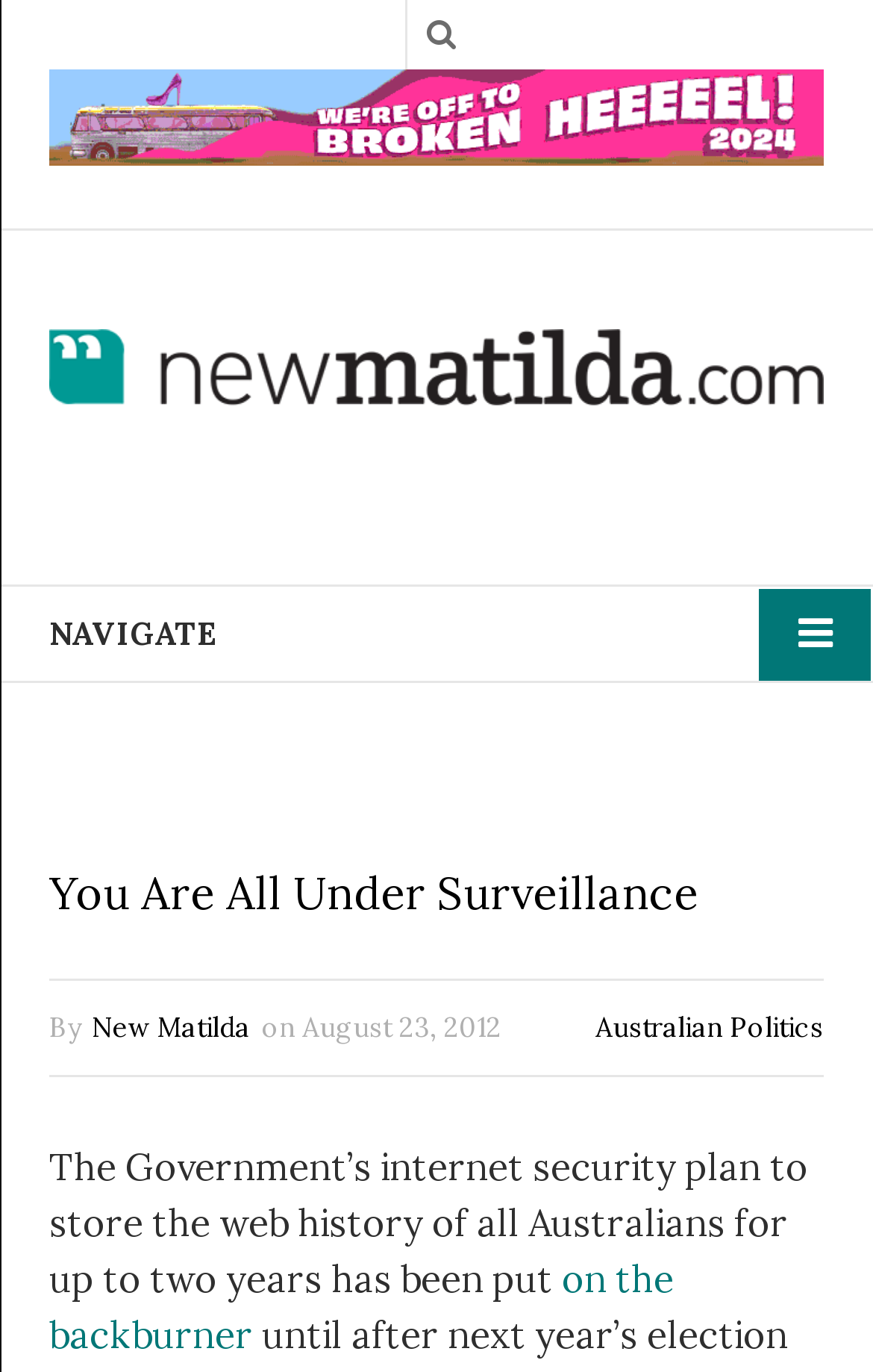What is the author of the article?
Provide a detailed and well-explained answer to the question.

I found the author of the article by examining the link element with the text 'New Matilda' which is located next to the 'By' text, indicating it is the author of the article.